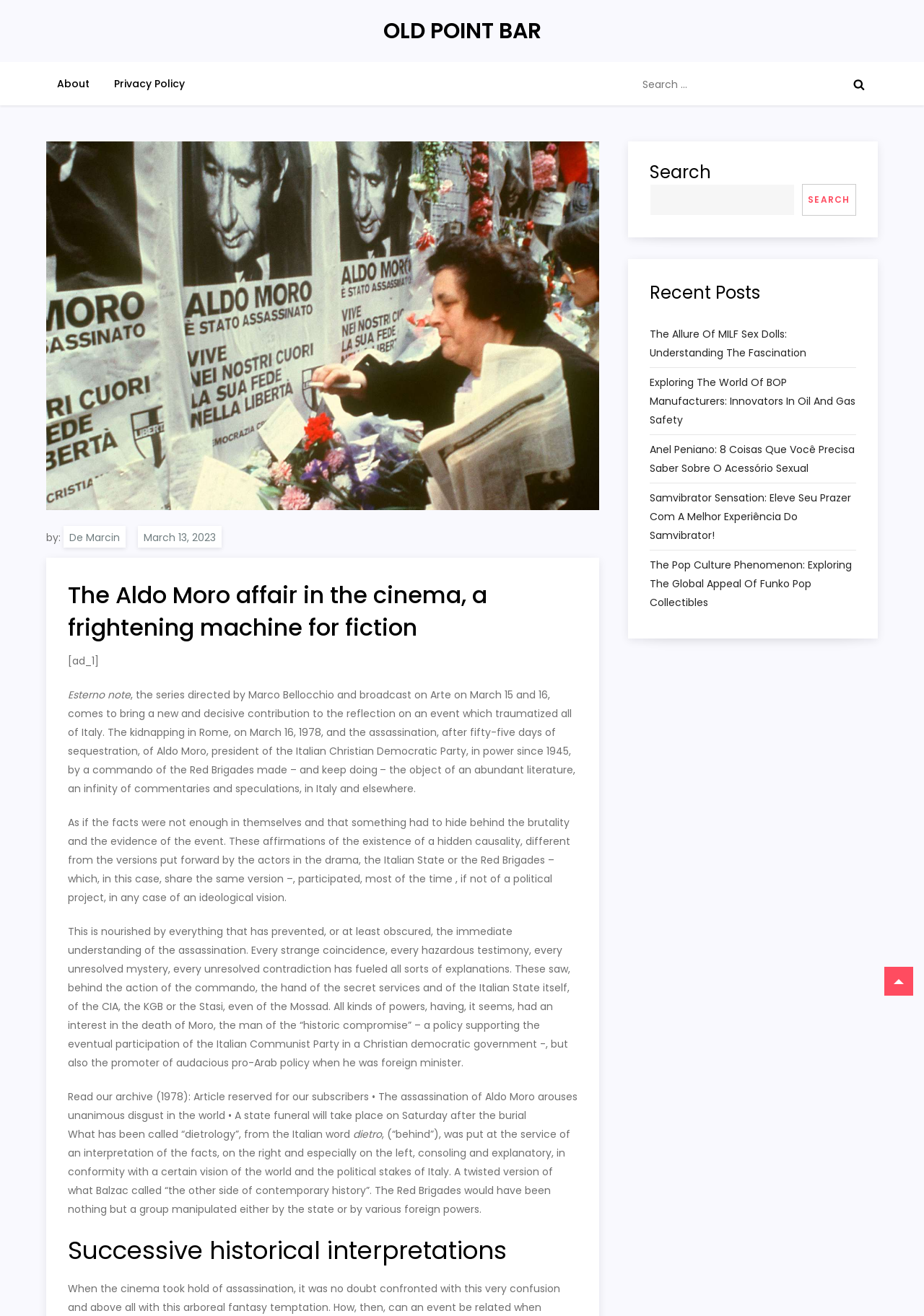What is the topic of the article?
Look at the image and provide a short answer using one word or a phrase.

The Aldo Moro affair